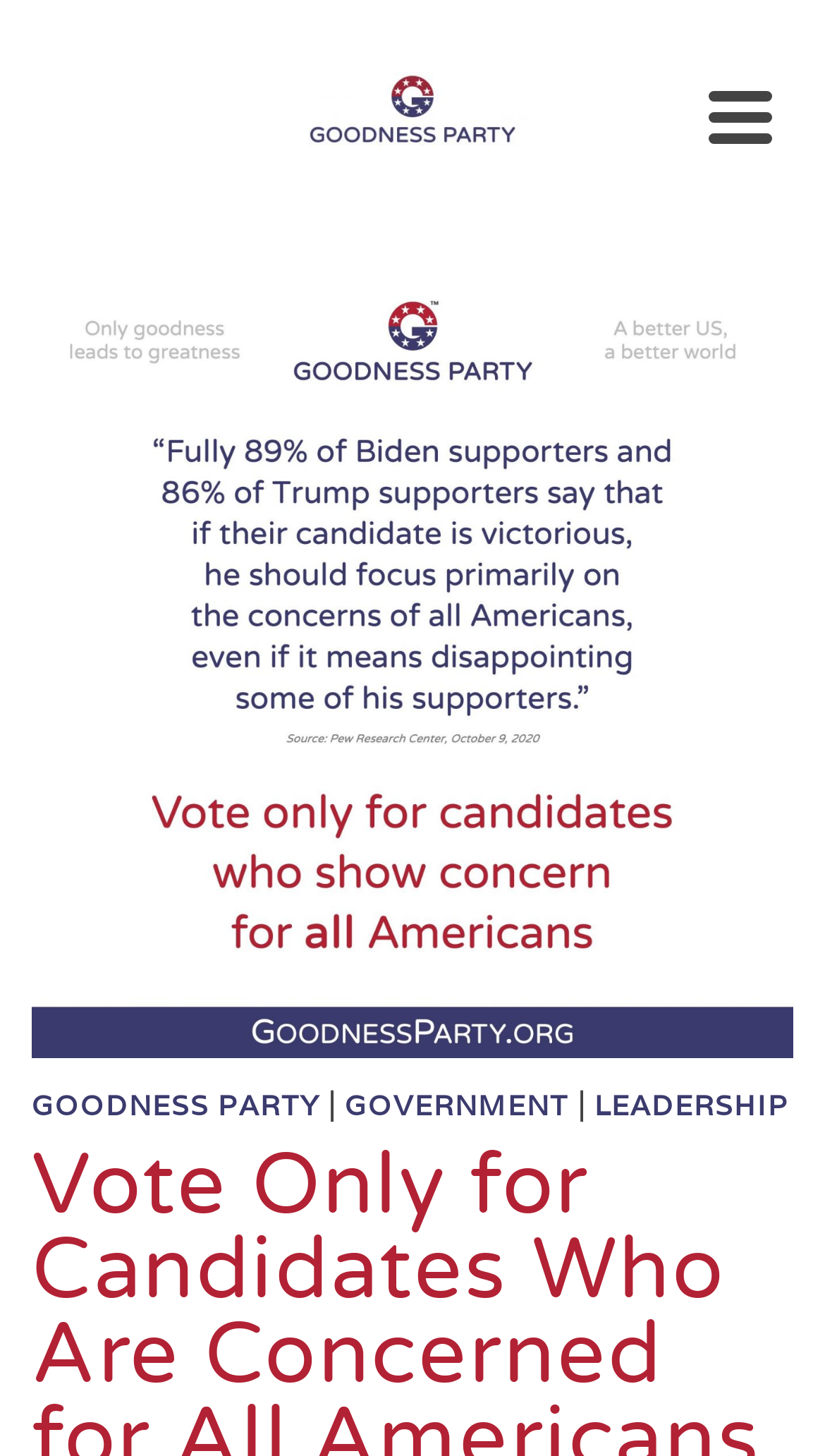Identify the bounding box of the HTML element described as: "aria-label="Navigation"".

[0.833, 0.0, 0.962, 0.16]